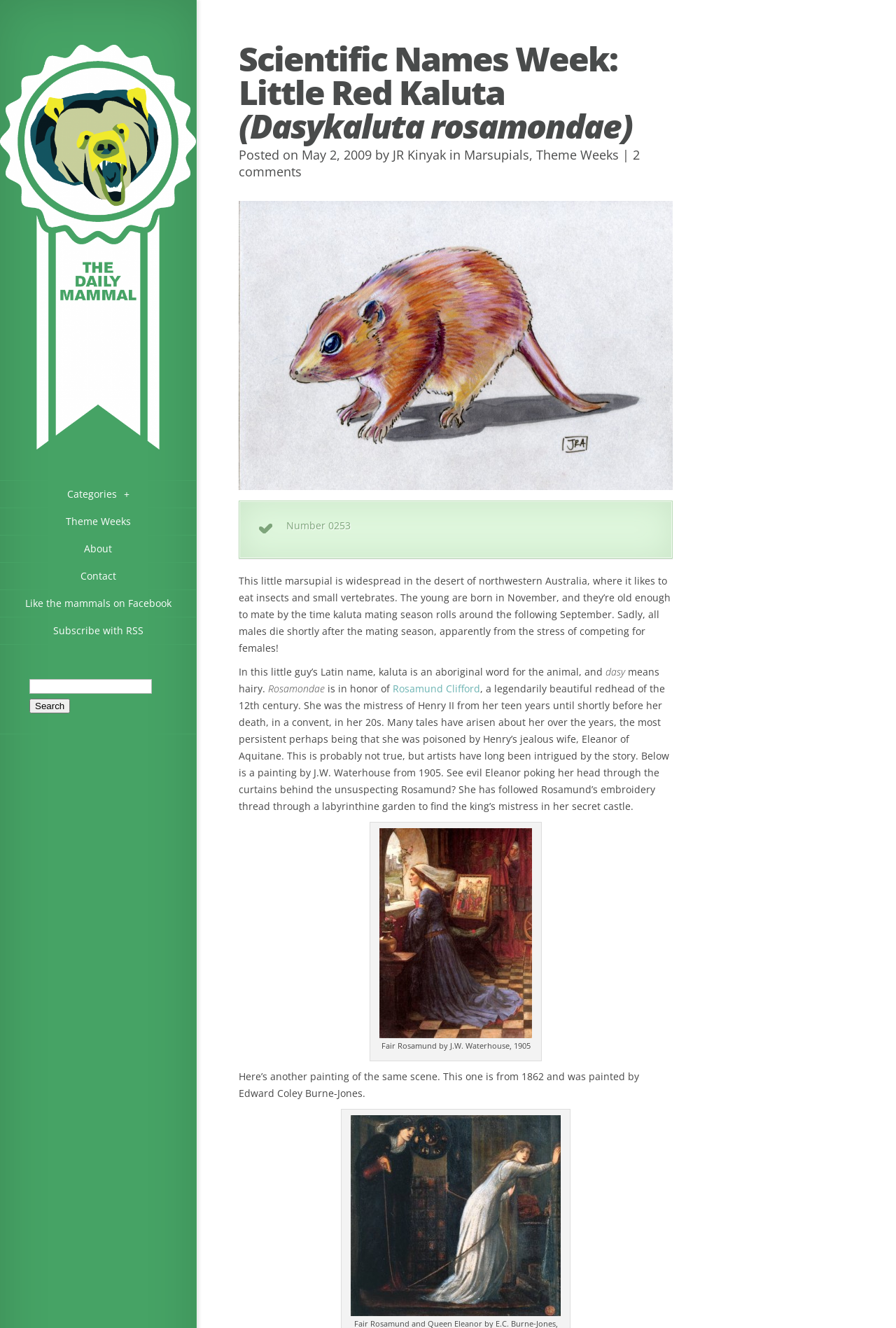How many comments are there on this article?
Based on the screenshot, give a detailed explanation to answer the question.

The article mentions '2 comments' at the top, so the answer is 2.